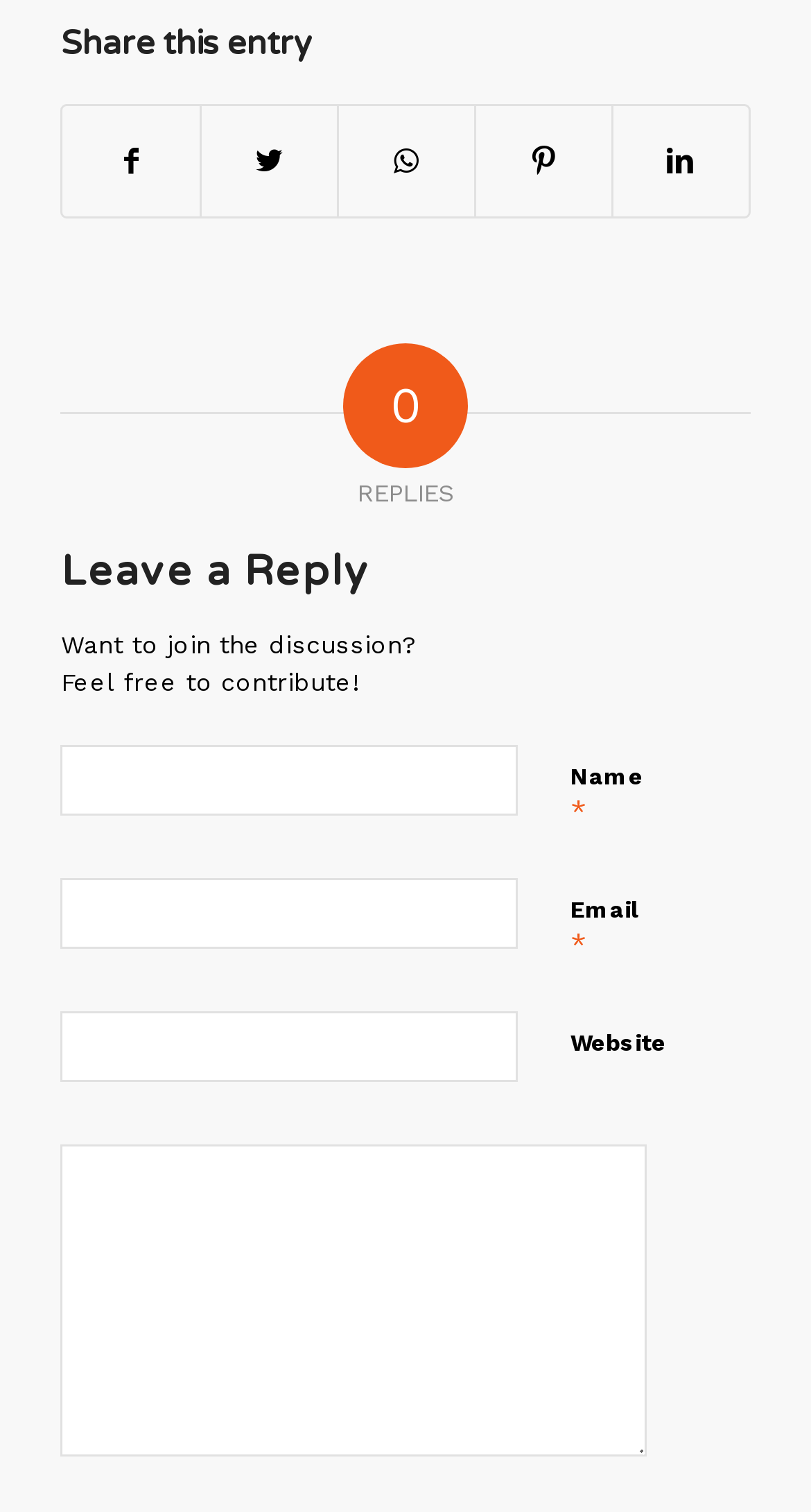Provide a brief response using a word or short phrase to this question:
What is required to leave a reply?

Name and Email